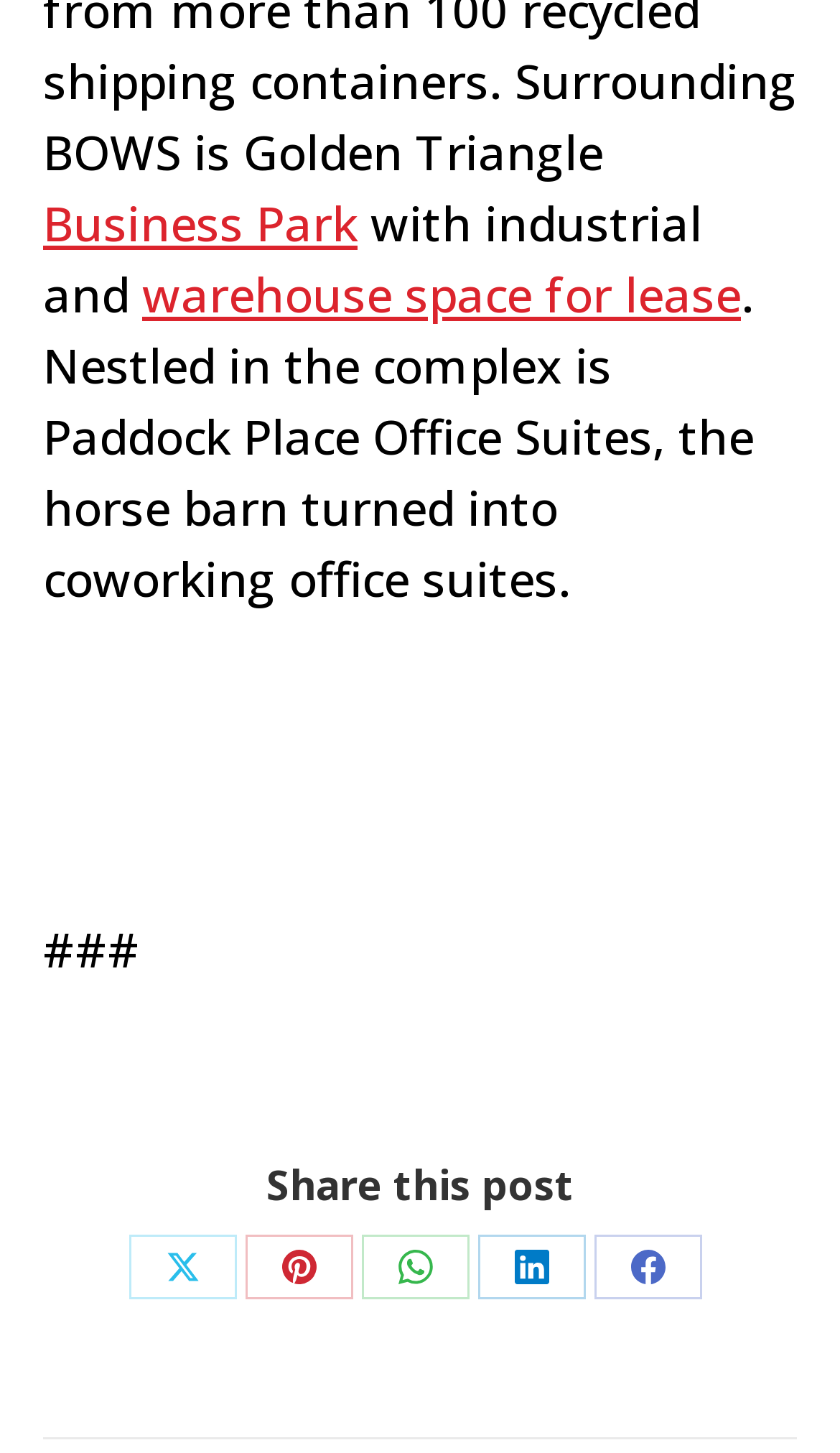Calculate the bounding box coordinates for the UI element based on the following description: "Share on LinkedInShare on LinkedIn". Ensure the coordinates are four float numbers between 0 and 1, i.e., [left, top, right, bottom].

[0.569, 0.849, 0.697, 0.894]